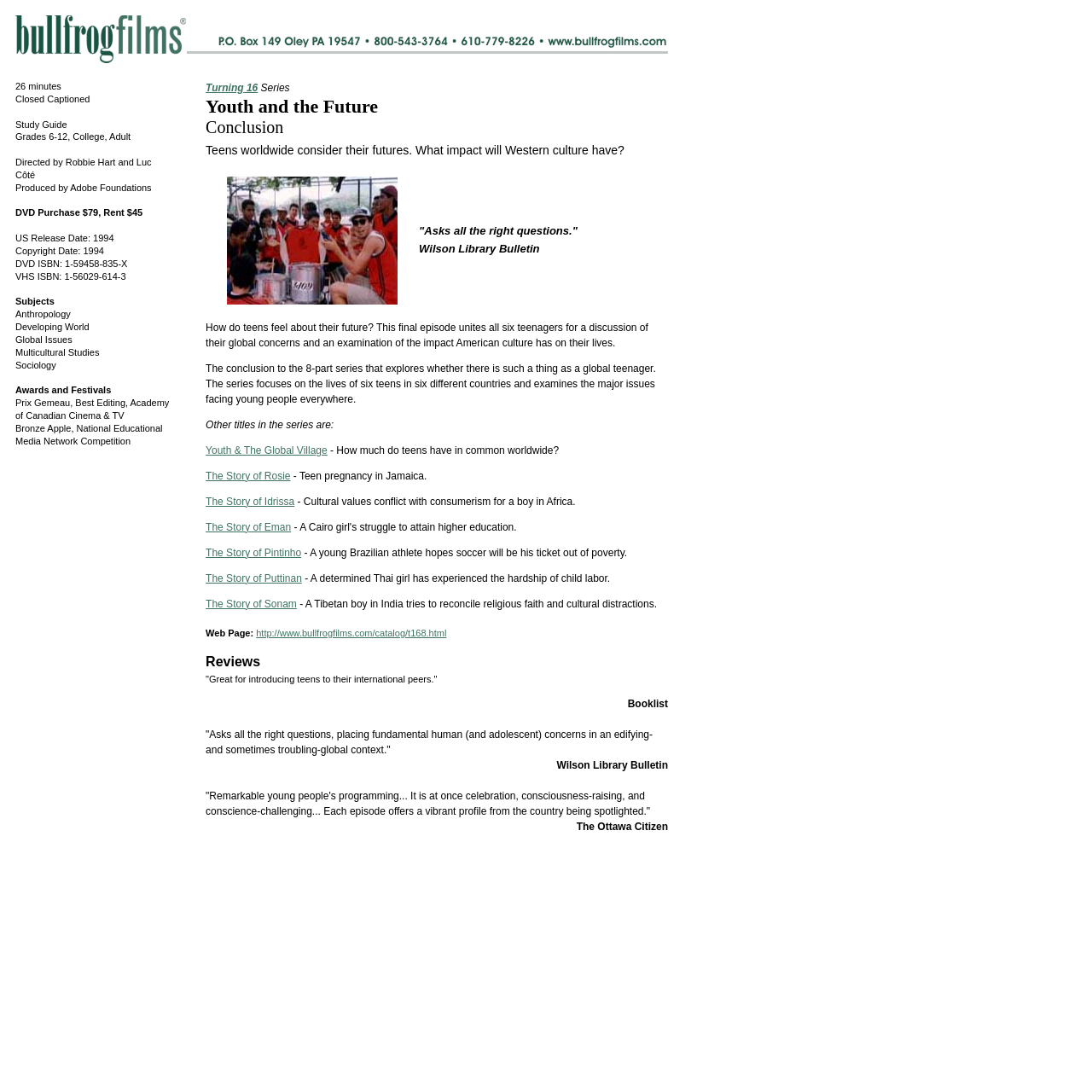Could you find the bounding box coordinates of the clickable area to complete this instruction: "Check the DVD details"?

[0.014, 0.109, 0.061, 0.118]